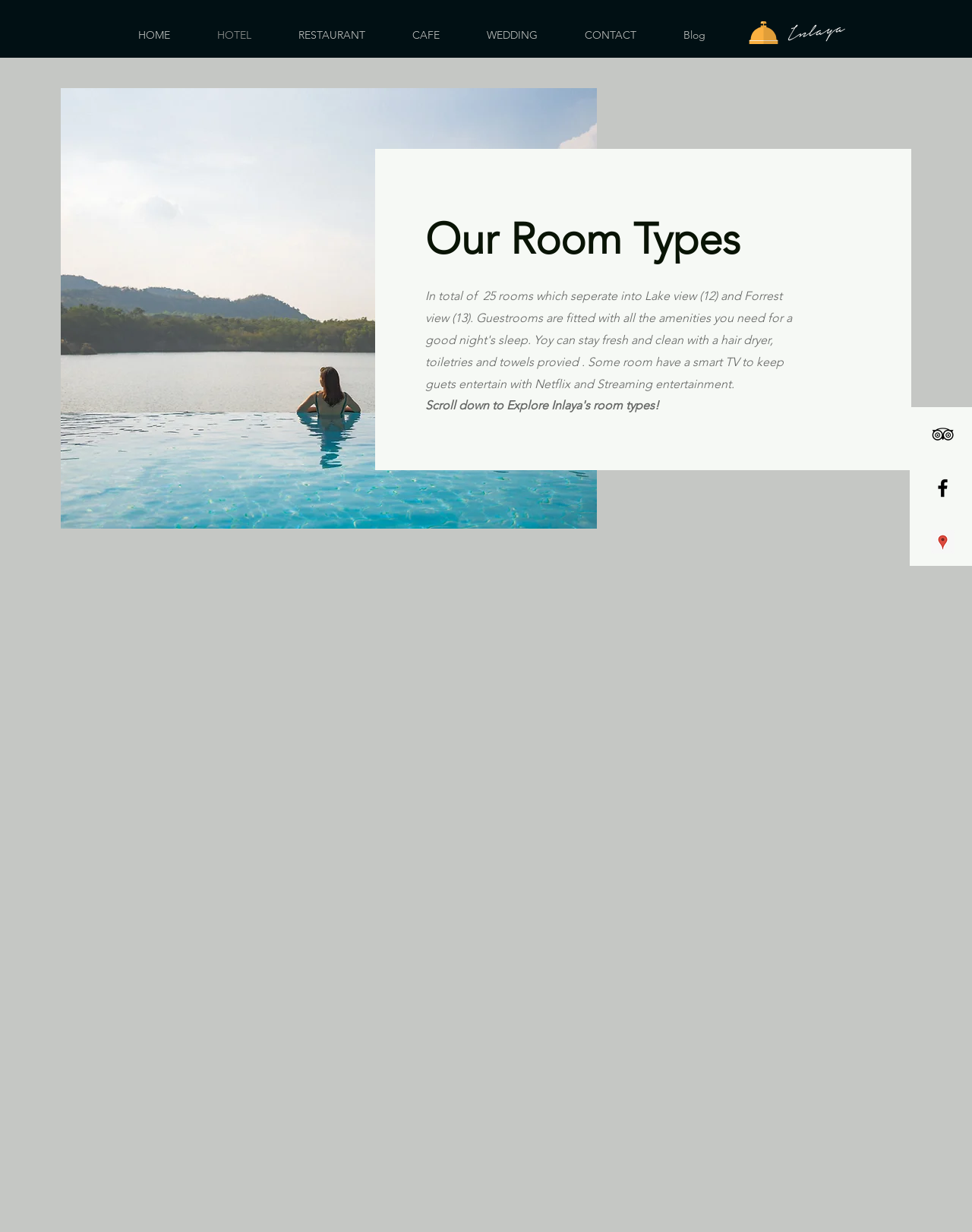Provide a thorough description of the webpage you see.

The webpage is about Inlaya's room types. At the top left, there is a navigation menu with 7 links: HOME, HOTEL, RESTAURANT, CAFE, WEDDING, CONTACT, and Blog. To the right of the navigation menu, there is a "Book a room" link with an accompanying image. Next to it is the Inlaya white logo. 

At the top right corner, there is a social media bar with 3 links: TripAdvisor, Facebook, and Google Places, each with its respective icon. 

Below the navigation menu, there is a large image taking up most of the width of the page. 

Underneath the image, there is a heading that reads "Our Room Types".